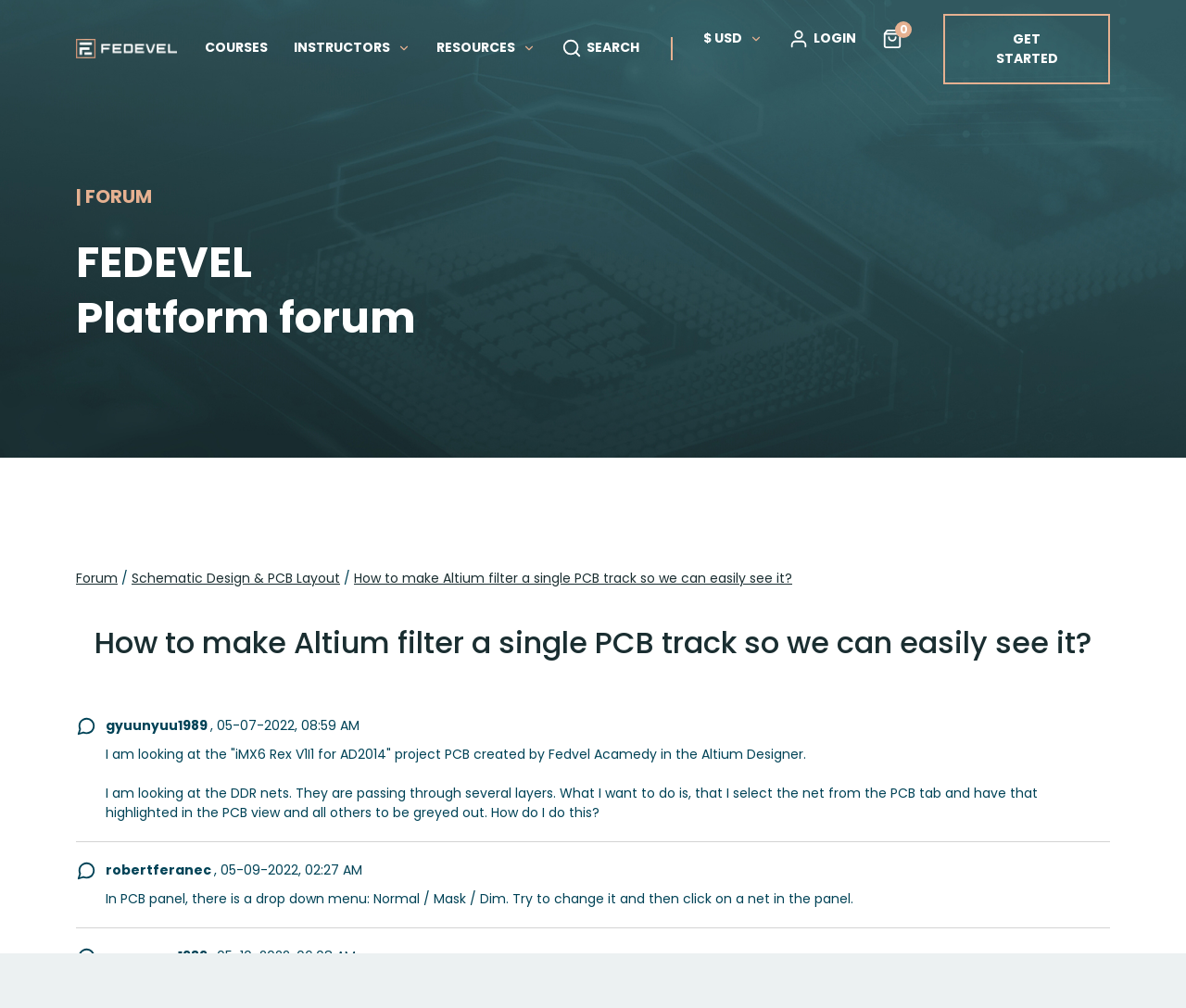What is the username of the person who posted the question?
Using the image, answer in one word or phrase.

gyuunyuu1989